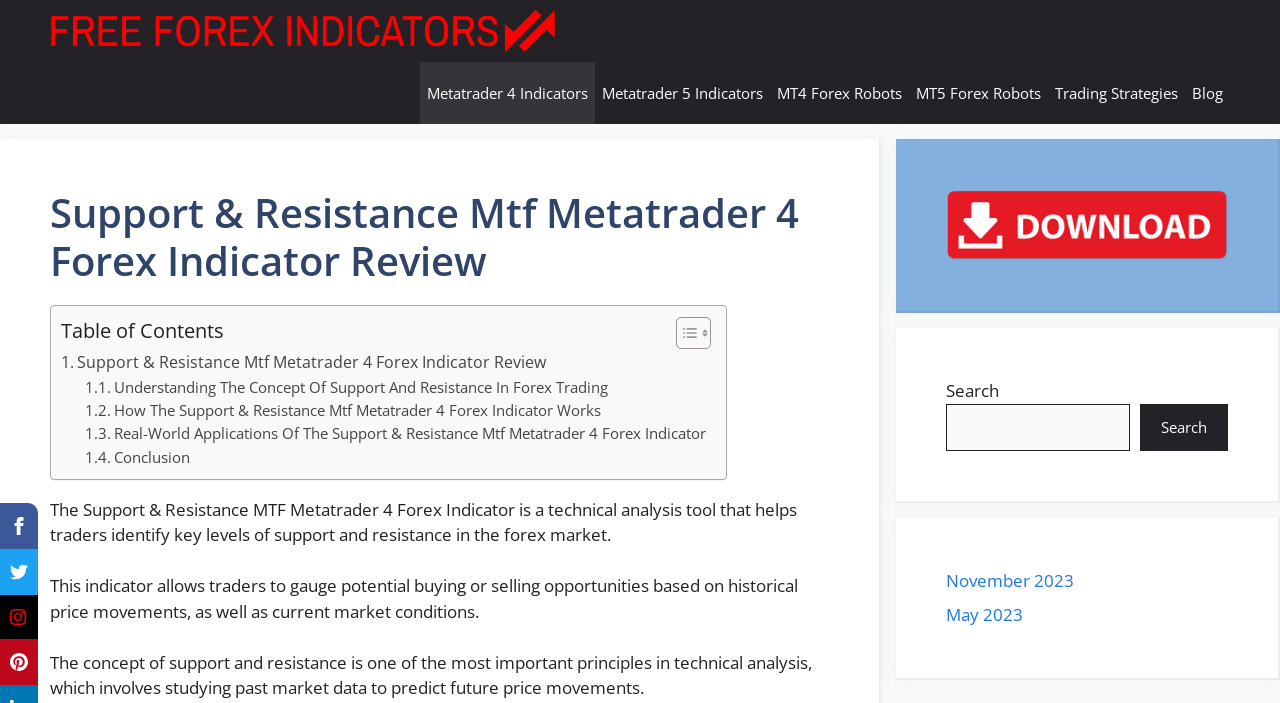What is the navigation menu located at?
Refer to the image and provide a one-word or short phrase answer.

Top of the page